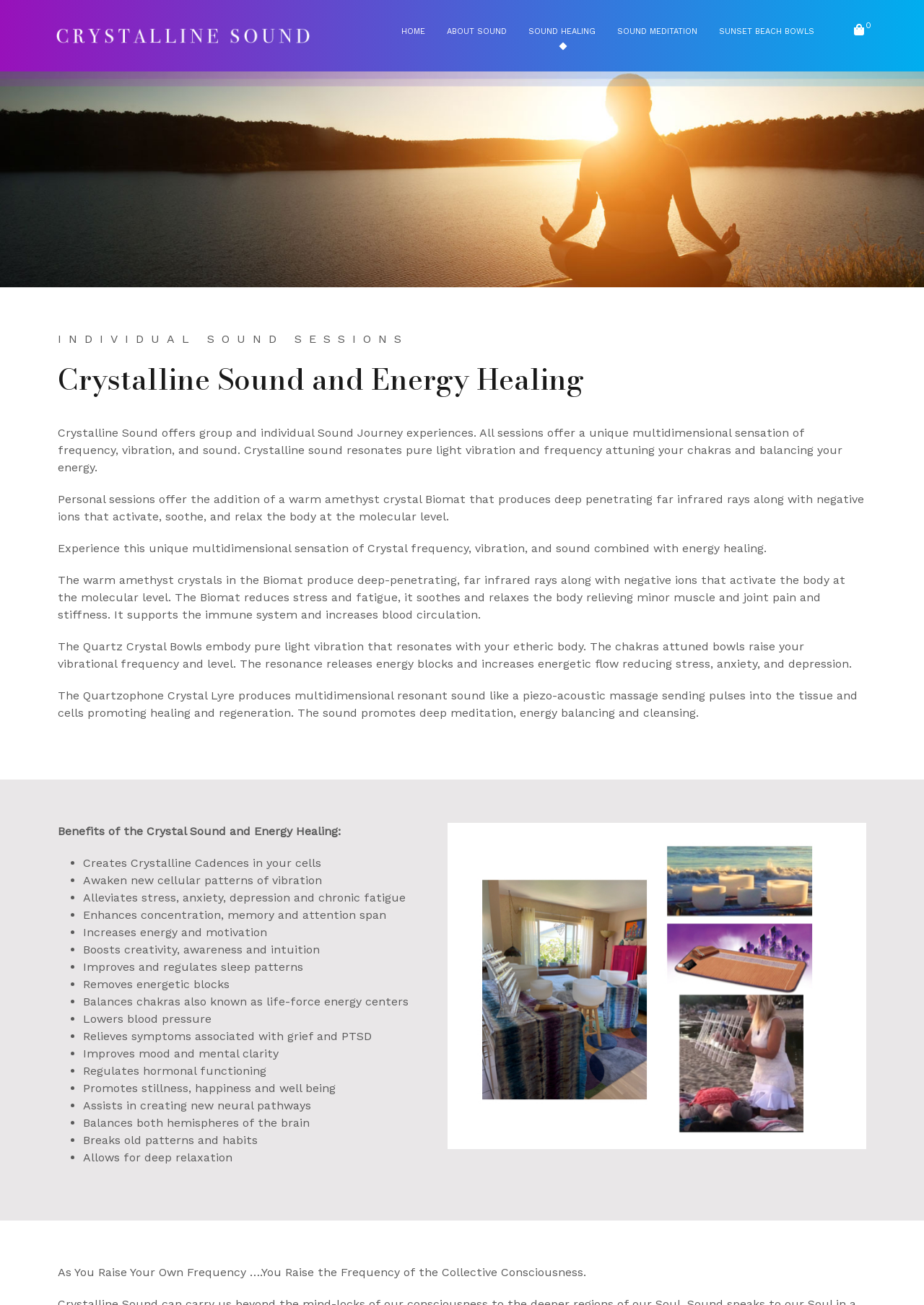Determine the bounding box coordinates of the clickable area required to perform the following instruction: "Learn about the benefits of Crystal Sound and Energy Healing". The coordinates should be represented as four float numbers between 0 and 1: [left, top, right, bottom].

[0.062, 0.631, 0.369, 0.642]